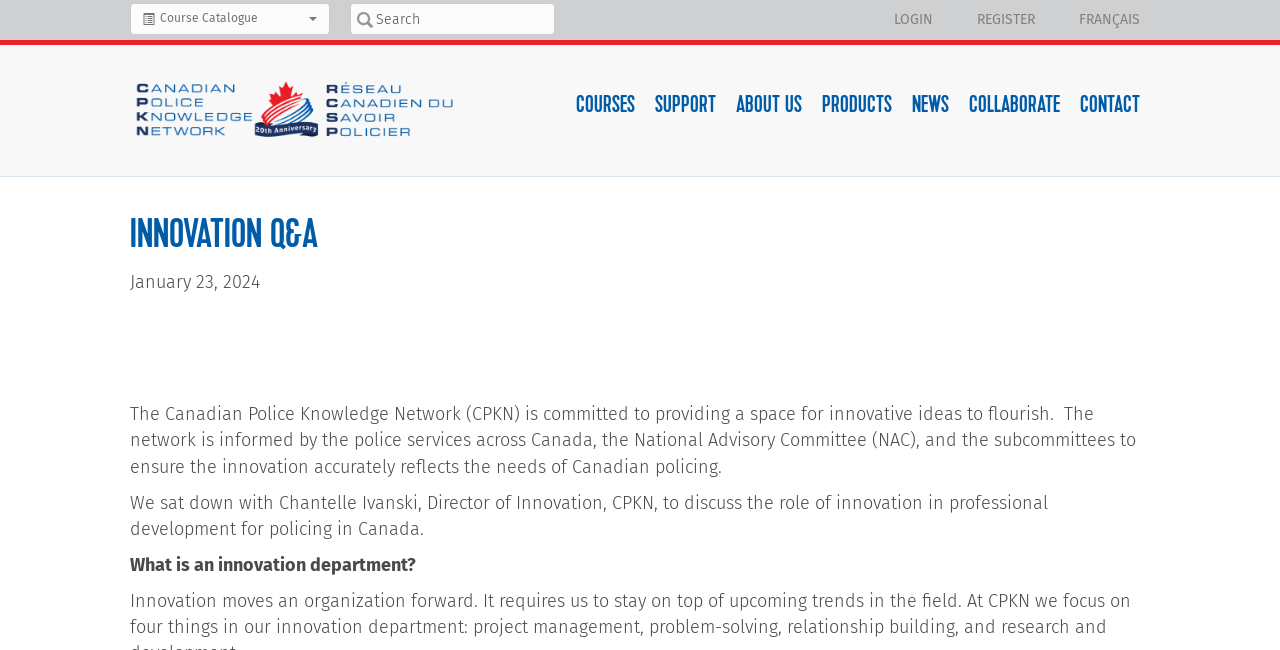Describe all the visual and textual components of the webpage comprehensively.

The webpage is about Innovation Q&A on the Canadian Police Knowledge Network. At the top left, there is a button labeled "Course Catalogue" and a search bar with a placeholder text "Type and press Enter to search." The search bar has a "Search" label inside it. 

On the top right, there is a navigation menu with links to "LOGIN", "REGISTER", and "FRANÇAIS". Below this menu, there is a layout table that spans most of the page width. 

On the left side of the table, there is a link to "Canadian Police Knowledge Network" with an accompanying image. To the right of this link, there is a navigation menu labeled "Header Menu" with links to "COURSES", "SUPPORT", "ABOUT US", "PRODUCTS", "NEWS", "COLLABORATE", and "CONTACT". 

Below the navigation menu, there is a header section with a heading "INNOVATION Q&A" and a date "January 23, 2024". 

The main content of the page is a series of paragraphs. The first paragraph describes the Canadian Police Knowledge Network's commitment to providing a space for innovative ideas. The second paragraph introduces an interview with Chantelle Ivanski, Director of Innovation, CPKN, about the role of innovation in professional development for policing in Canada. The third paragraph asks the question "What is an innovation department?"